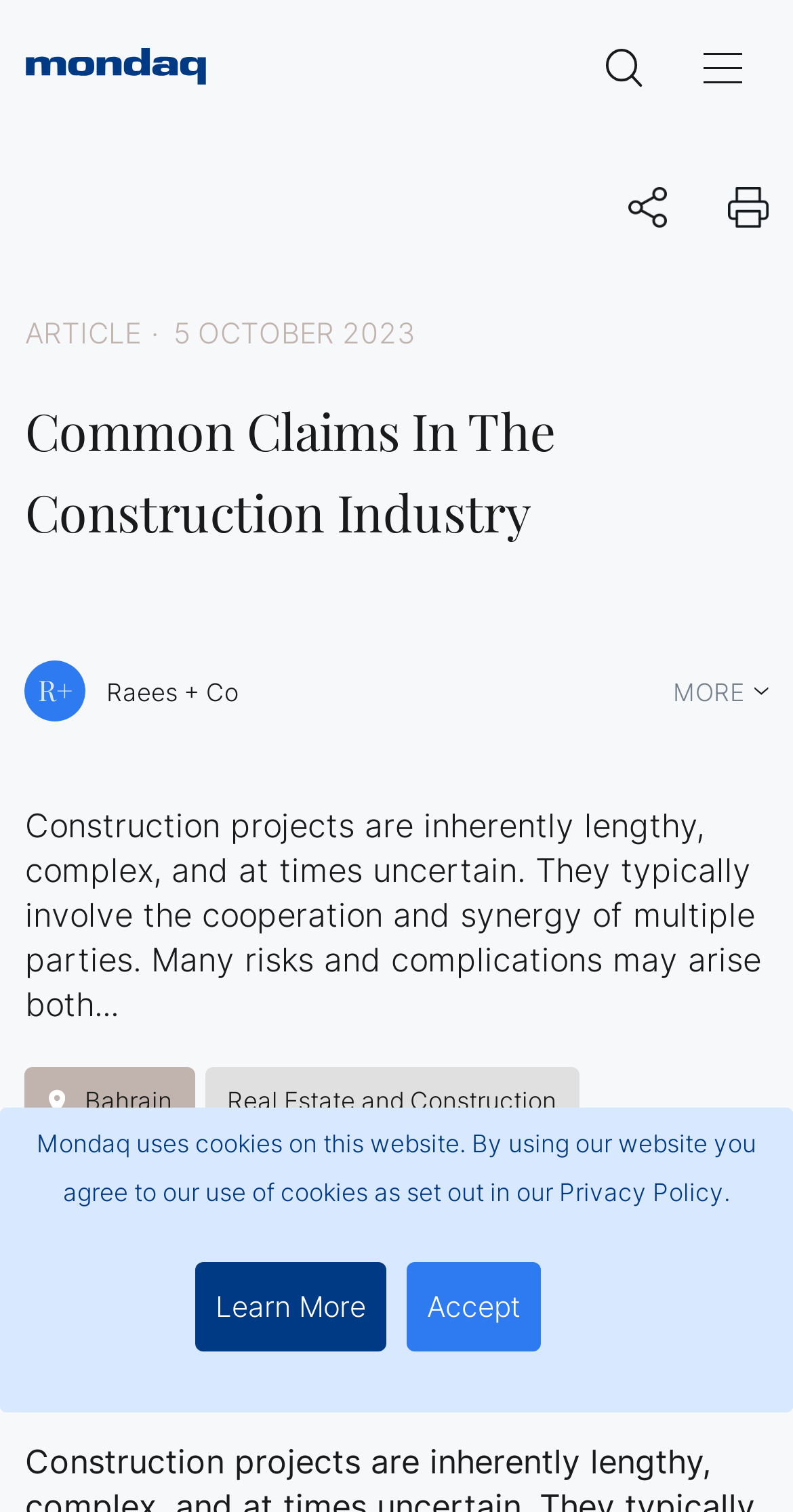Can you specify the bounding box coordinates for the region that should be clicked to fulfill this instruction: "Share the article".

[0.792, 0.124, 0.841, 0.151]